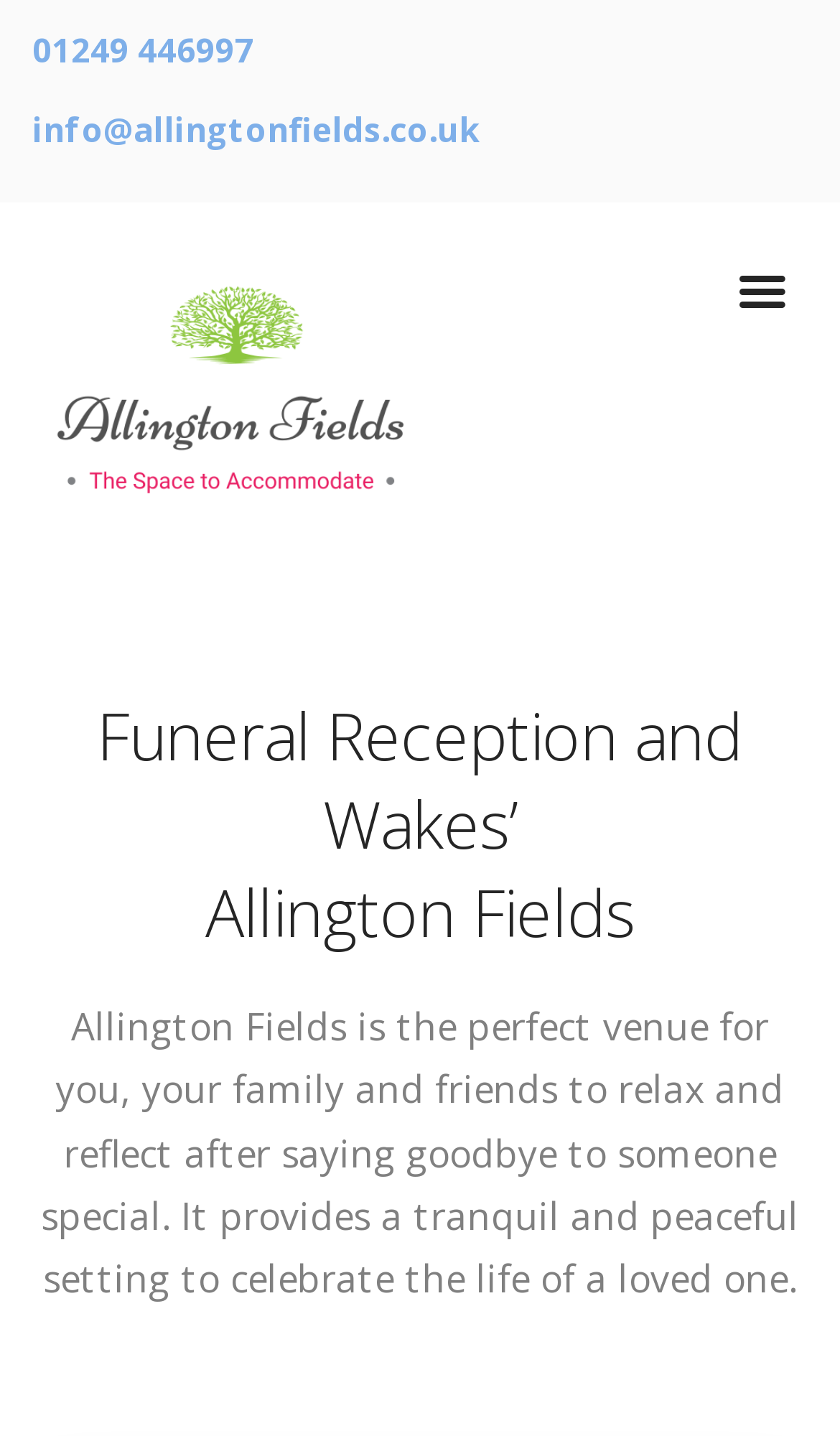What is the purpose of Allington Fields?
Look at the image and respond with a one-word or short phrase answer.

Funeral Reception and Wakes